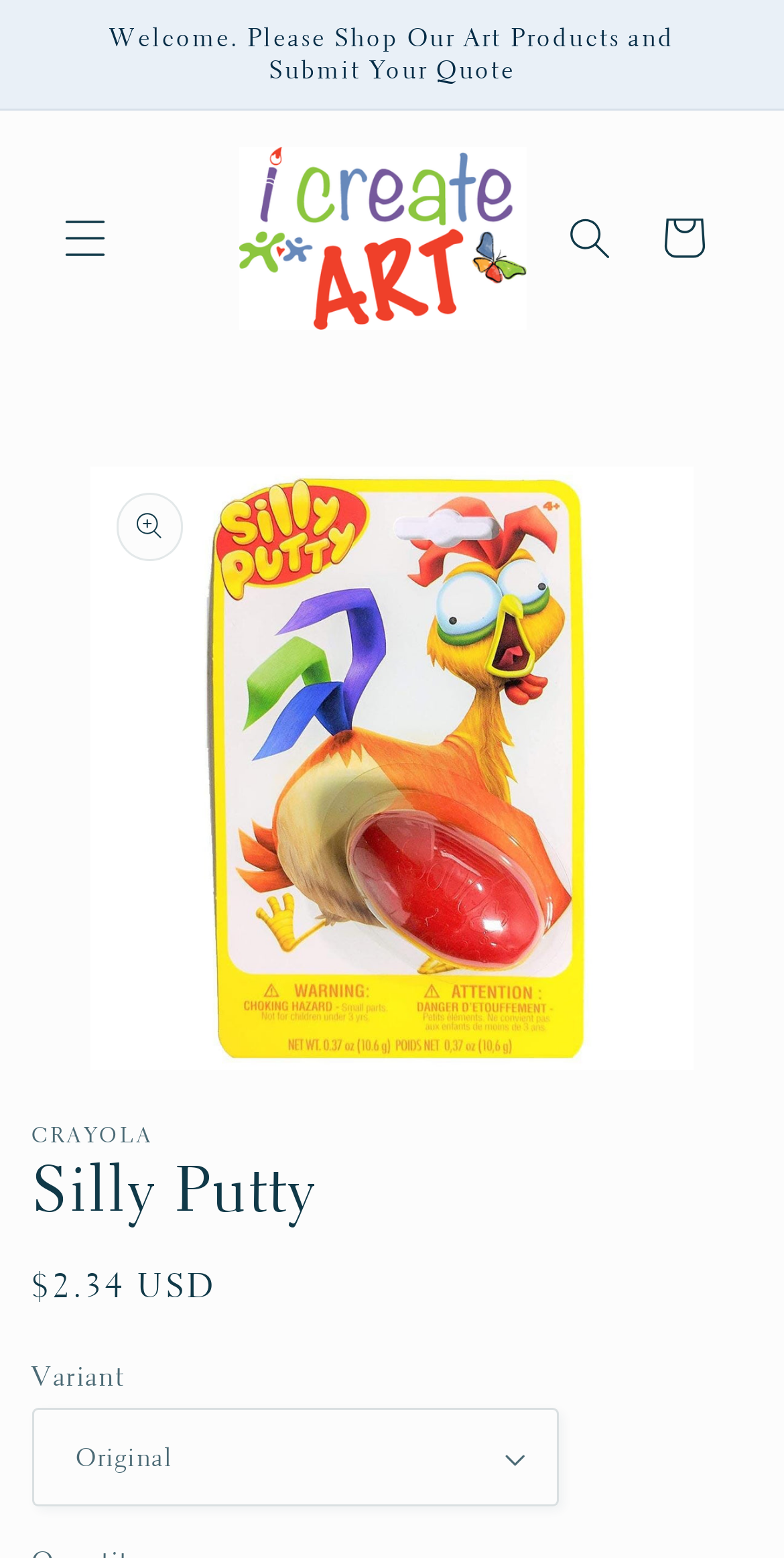Locate the bounding box of the user interface element based on this description: "parent_node: Cart".

[0.285, 0.084, 0.693, 0.222]